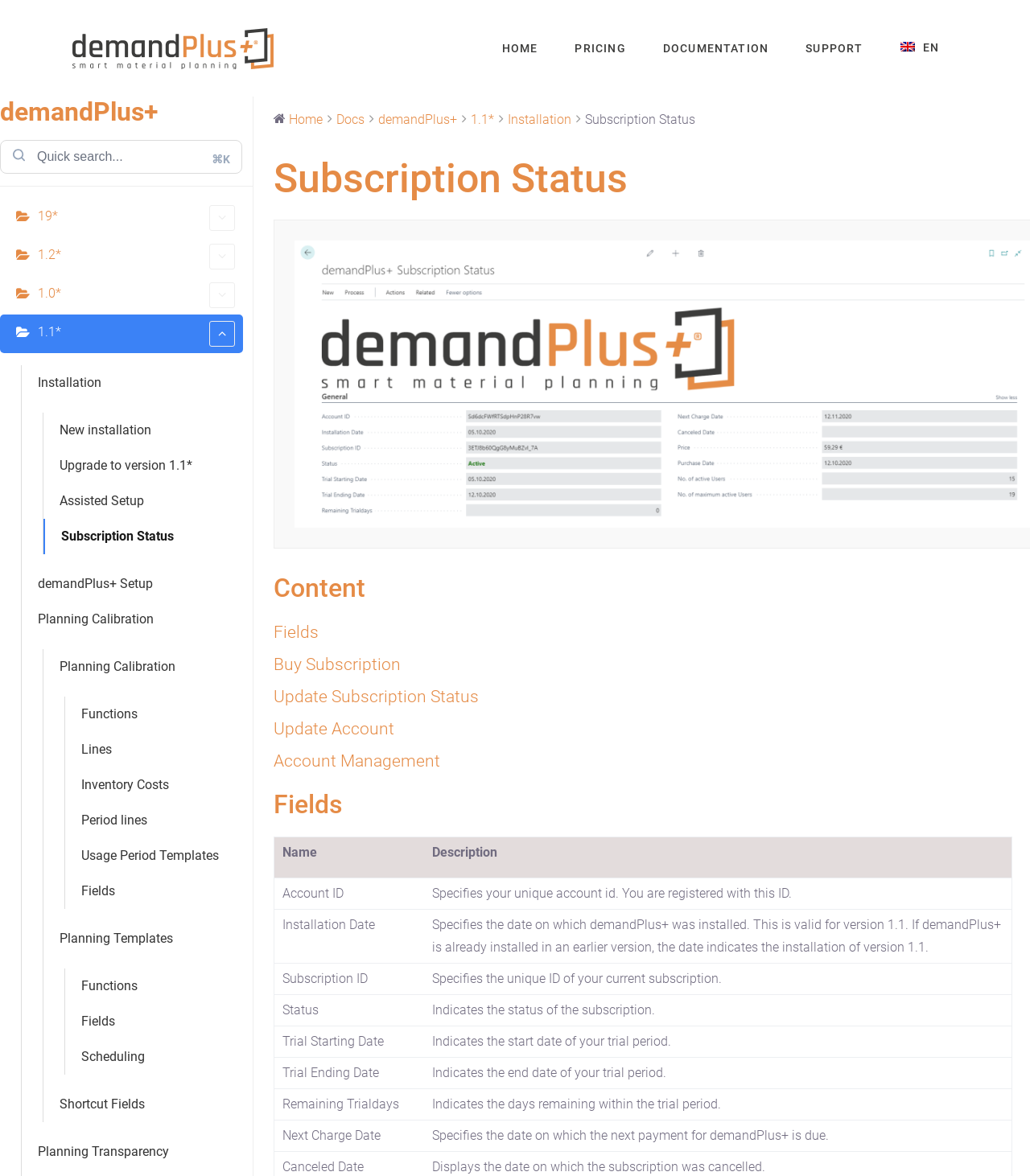Identify the bounding box coordinates for the UI element described as follows: Usage Period Templates. Use the format (top-left x, top-left y, bottom-right x, bottom-right y) and ensure all values are floating point numbers between 0 and 1.

[0.063, 0.713, 0.236, 0.743]